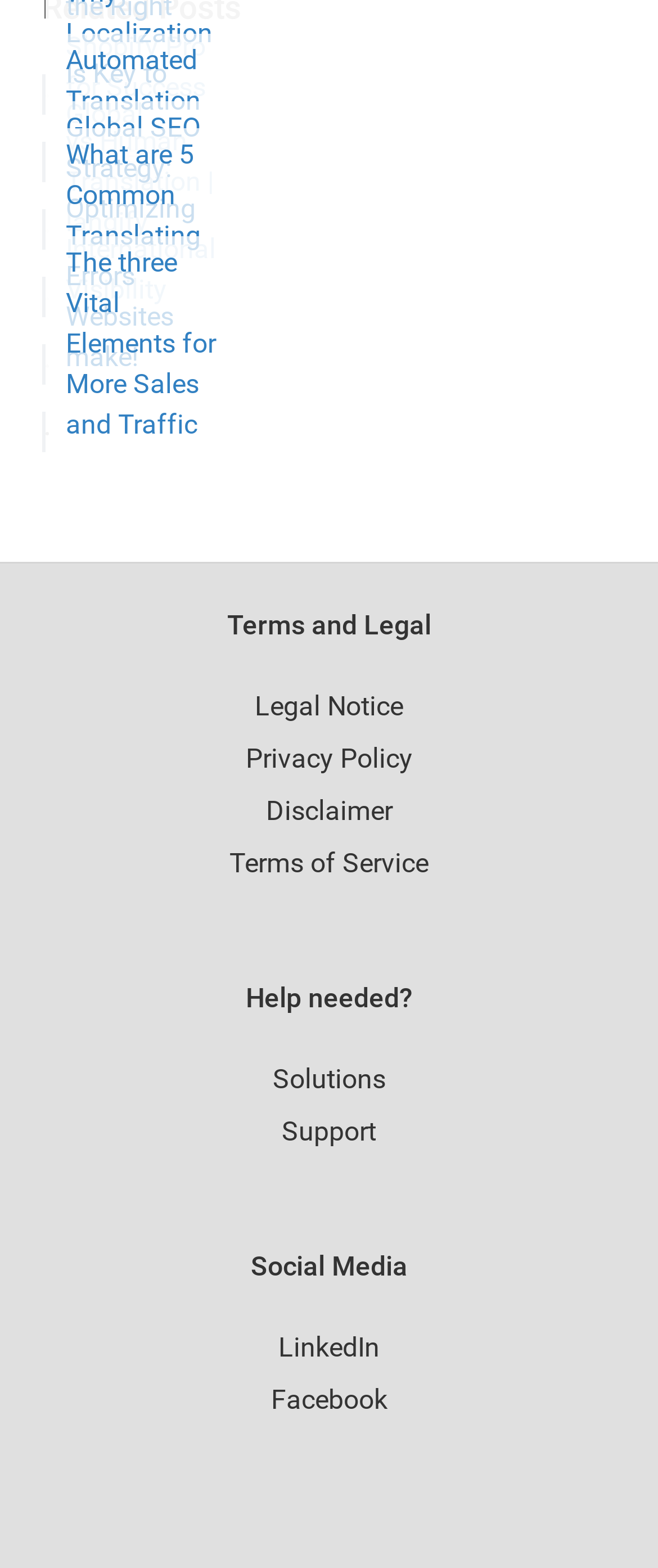Please specify the bounding box coordinates for the clickable region that will help you carry out the instruction: "Read about choosing the right Shopify pro for success".

[0.069, 0.047, 0.367, 0.073]